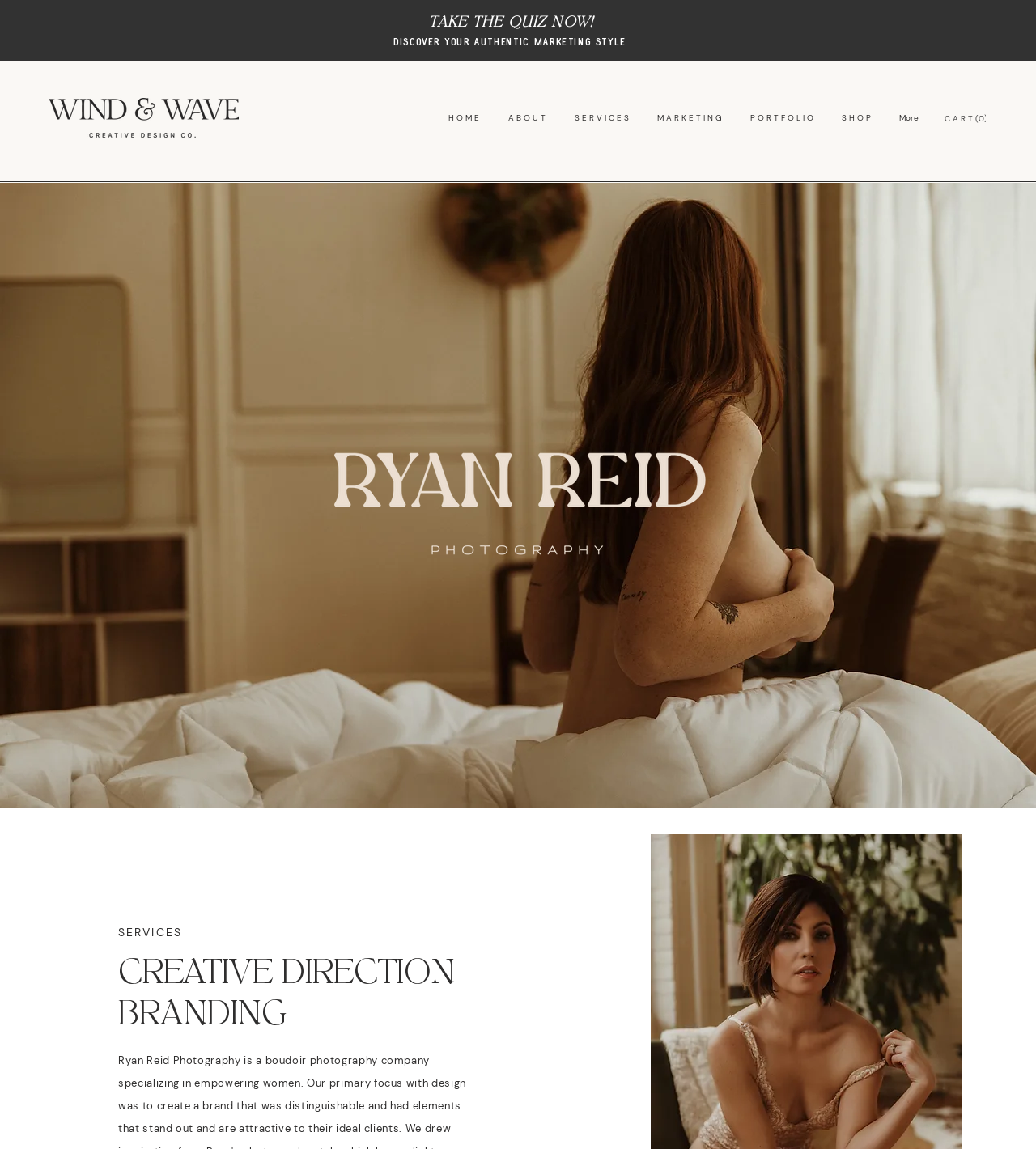What is the image on the bottom left?
Please respond to the question with a detailed and informative answer.

The image on the bottom left has a bounding box coordinate of [0.0, 0.159, 1.0, 0.703] and is labeled as 'Dani 21.JPG', suggesting that it is an image of a person named Dani.